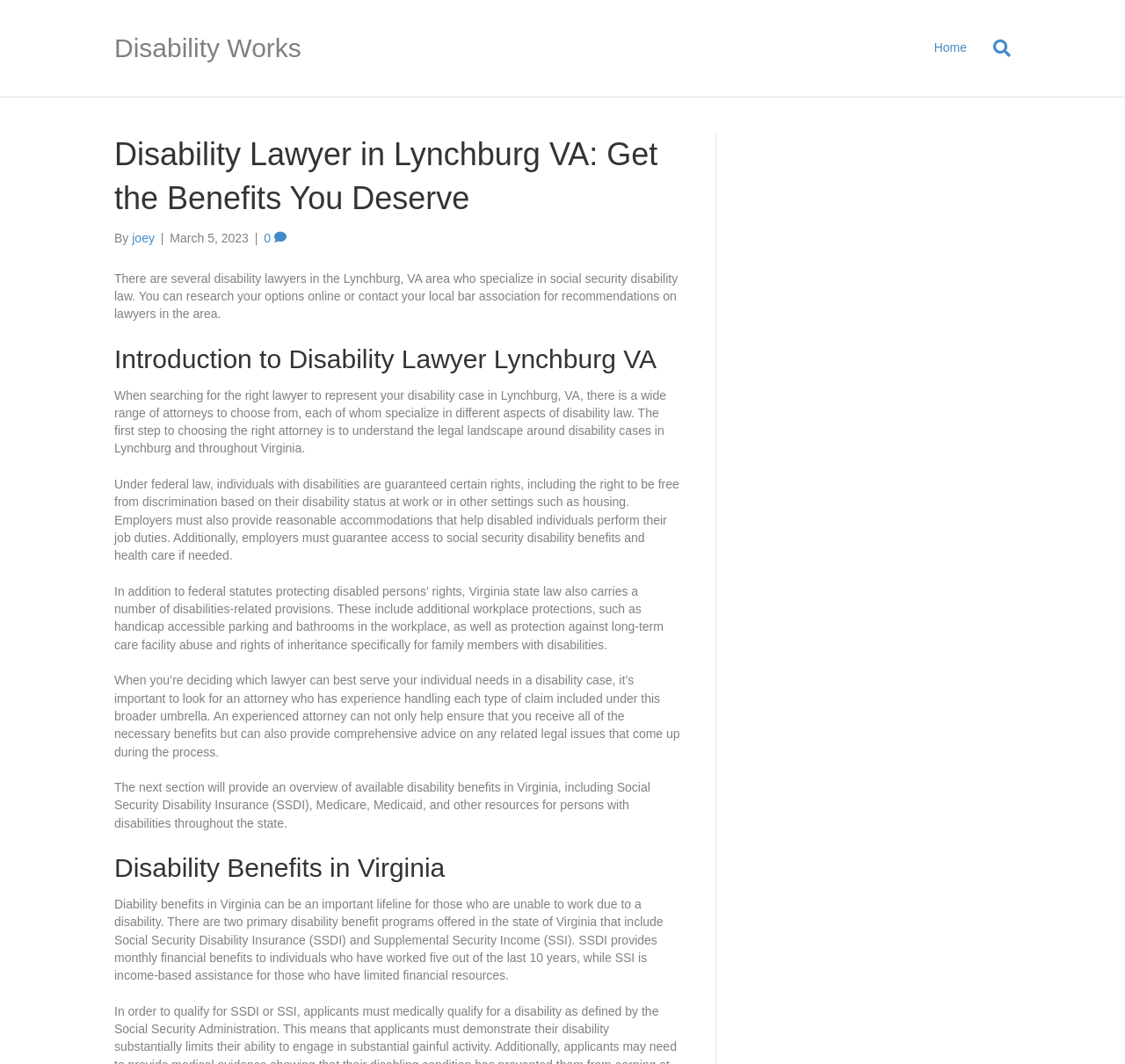What is the text of the webpage's headline?

Disability Lawyer in Lynchburg VA: Get the Benefits You Deserve